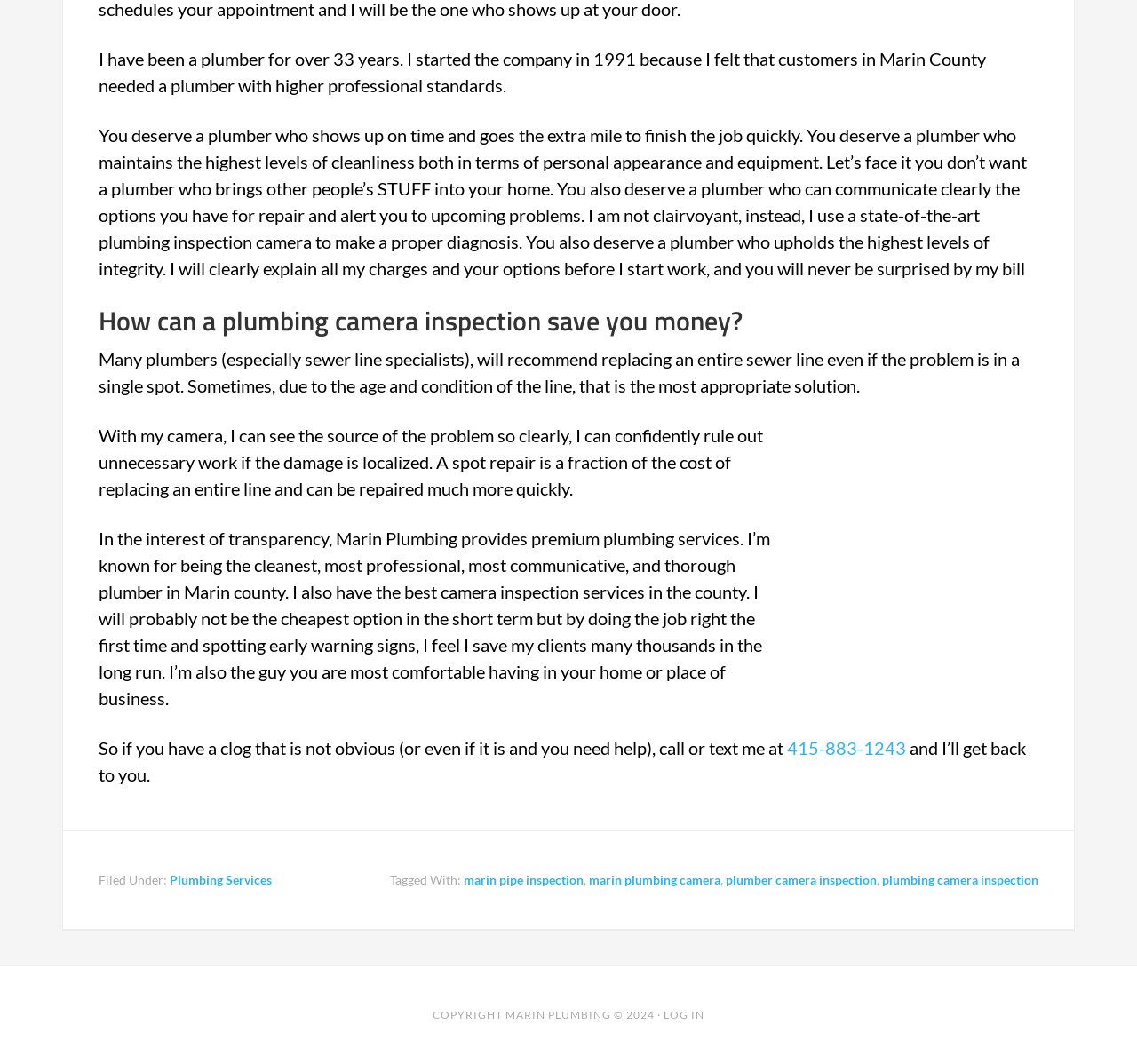Kindly determine the bounding box coordinates of the area that needs to be clicked to fulfill this instruction: "Click the link to learn about plumbing camera inspection locating".

[0.701, 0.639, 0.913, 0.659]